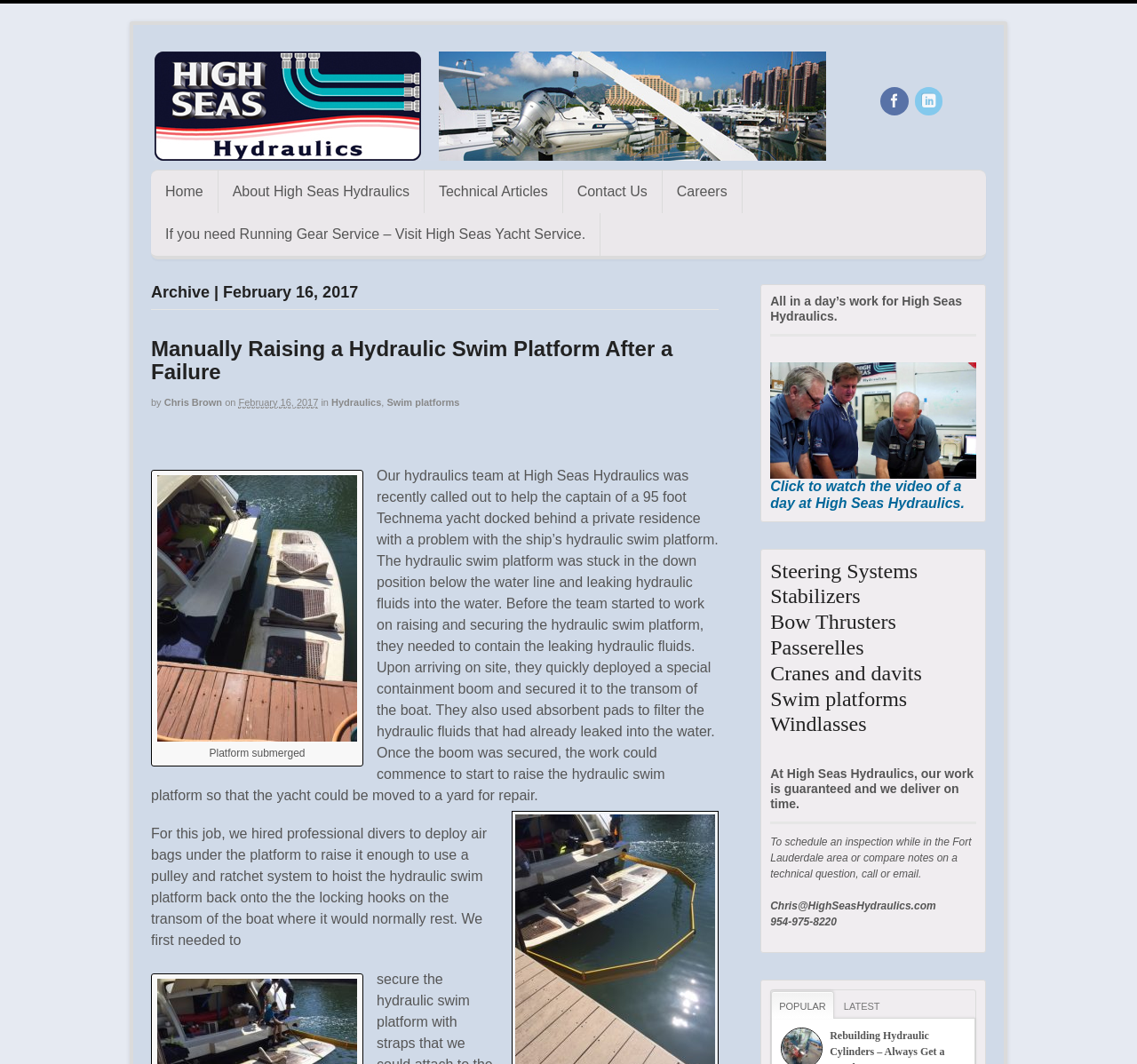Locate the bounding box coordinates of the item that should be clicked to fulfill the instruction: "Contact Chris at High Seas Hydraulics".

[0.678, 0.845, 0.823, 0.857]